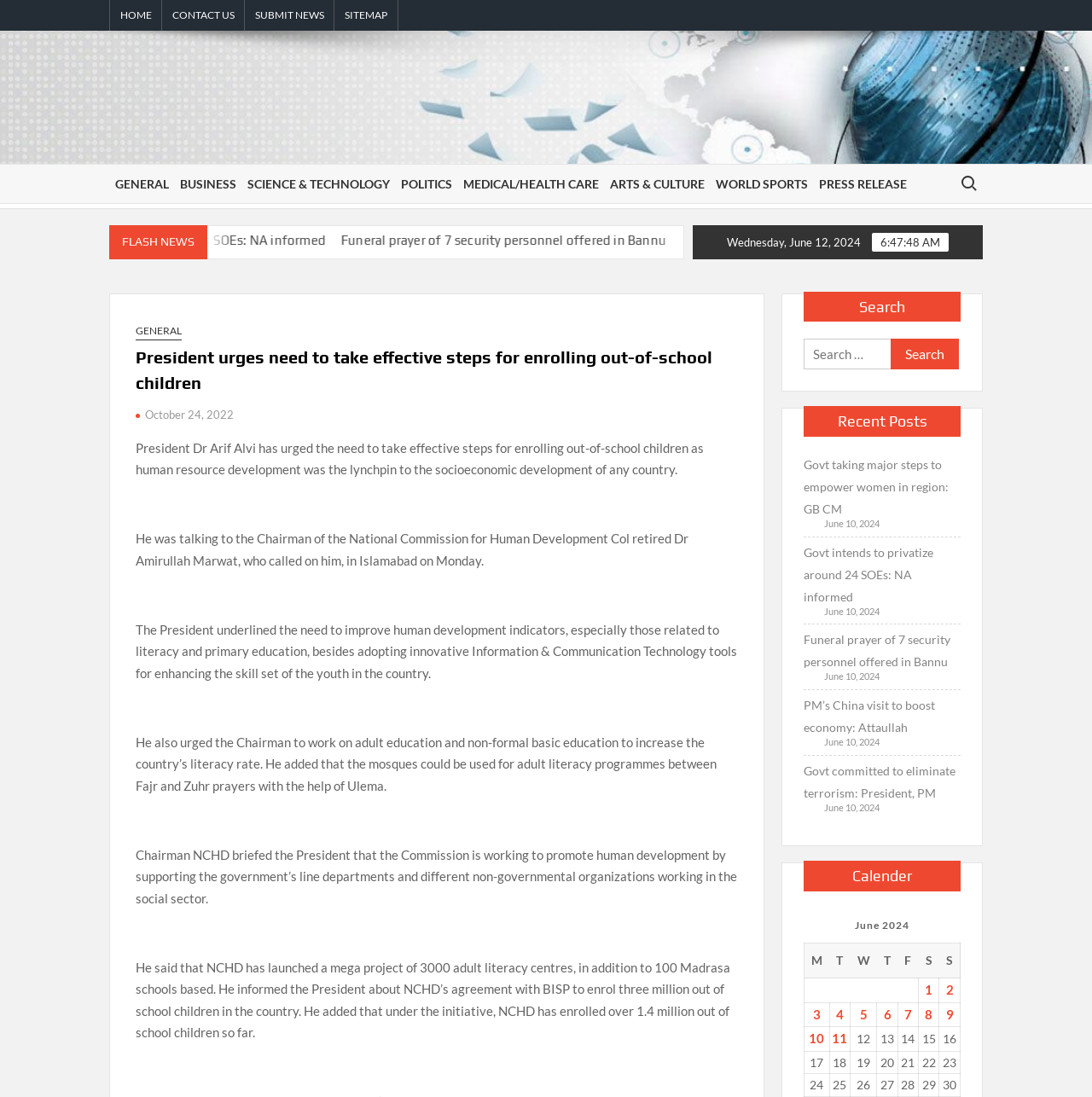Please find the bounding box coordinates of the element that must be clicked to perform the given instruction: "Search for something". The coordinates should be four float numbers from 0 to 1, i.e., [left, top, right, bottom].

[0.873, 0.154, 0.9, 0.18]